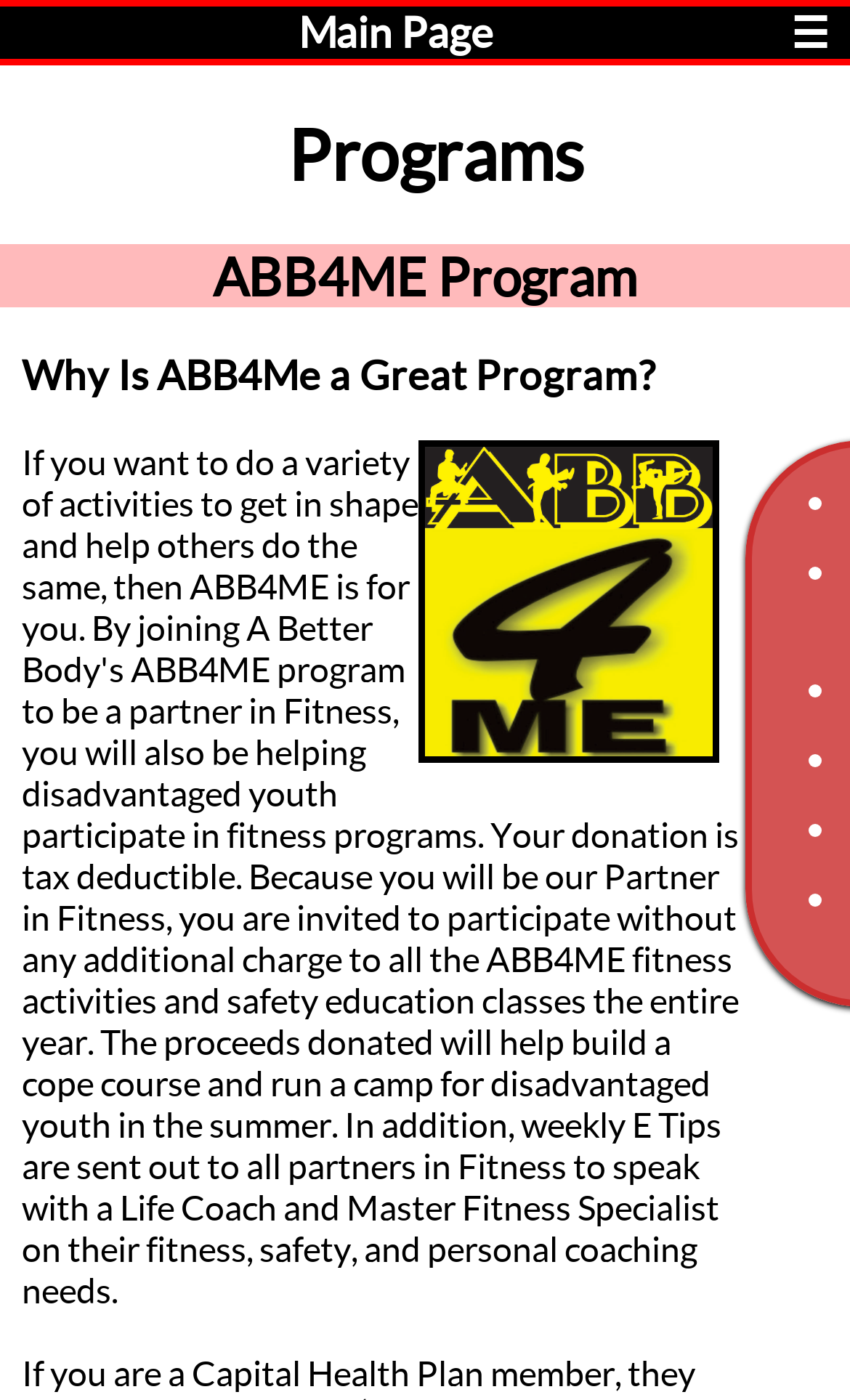Using the description "☰", predict the bounding box of the relevant HTML element.

[0.931, 0.005, 1.0, 0.042]